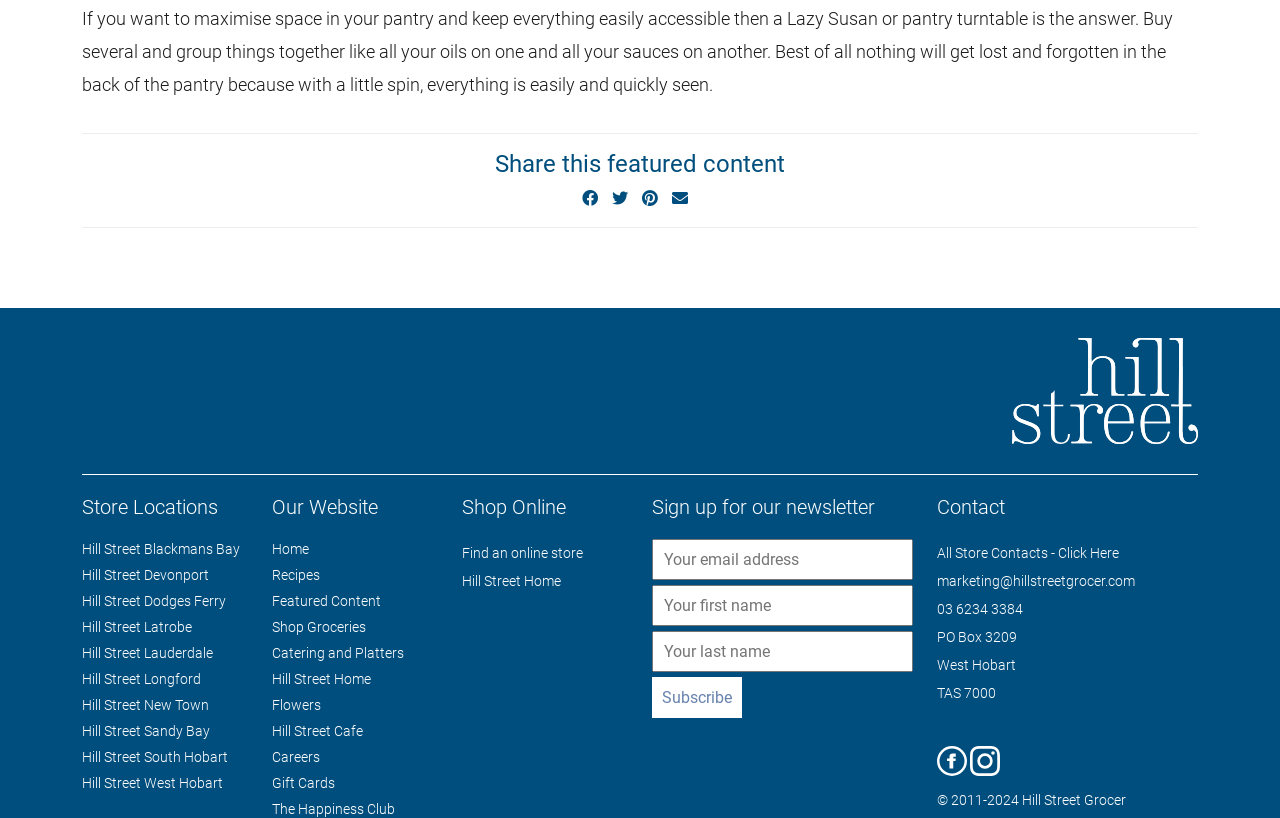Please identify the bounding box coordinates of the element's region that I should click in order to complete the following instruction: "Subscribe to the newsletter". The bounding box coordinates consist of four float numbers between 0 and 1, i.e., [left, top, right, bottom].

[0.509, 0.828, 0.58, 0.878]